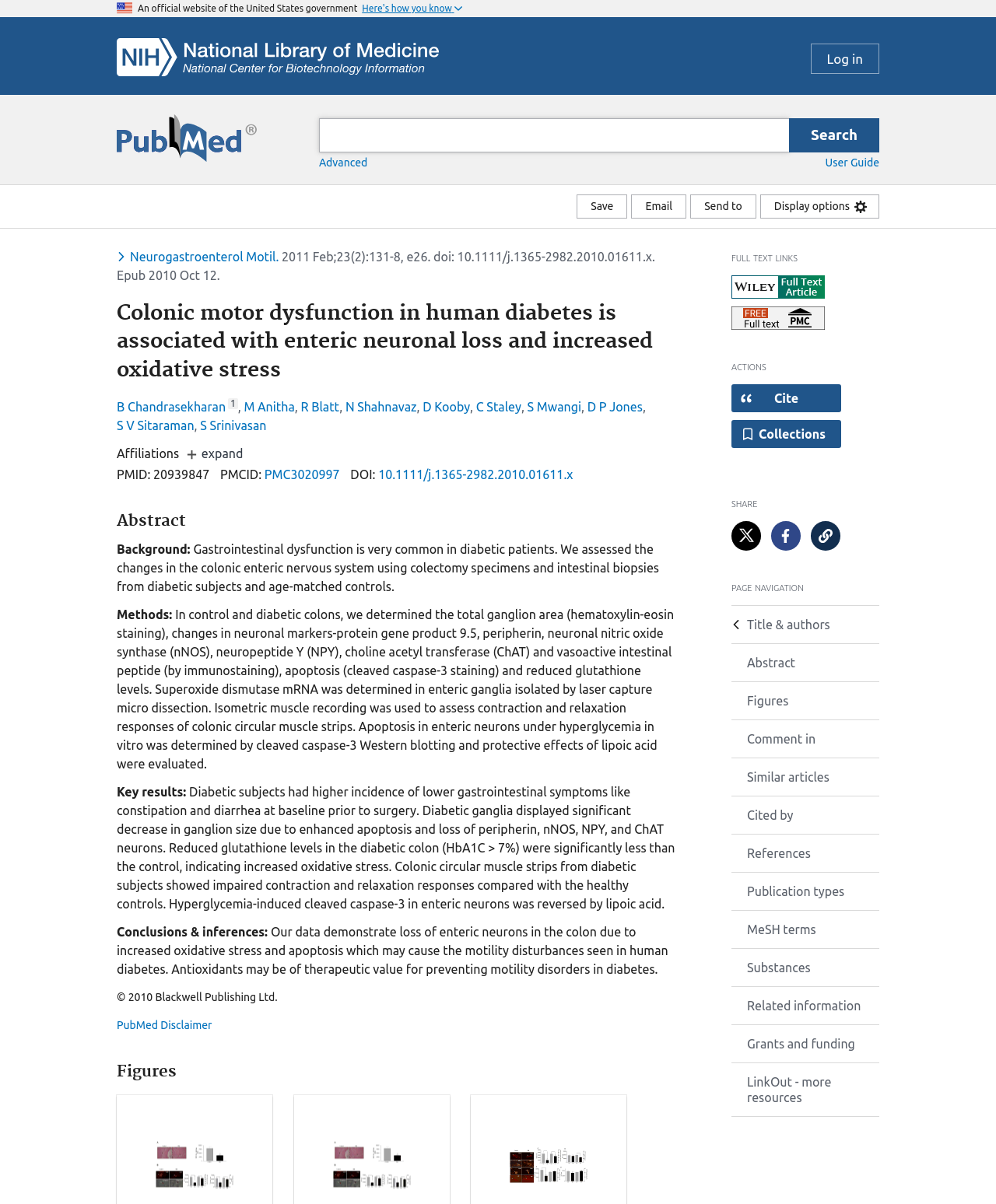Can you find the bounding box coordinates for the element to click on to achieve the instruction: "Log in"?

[0.814, 0.036, 0.883, 0.061]